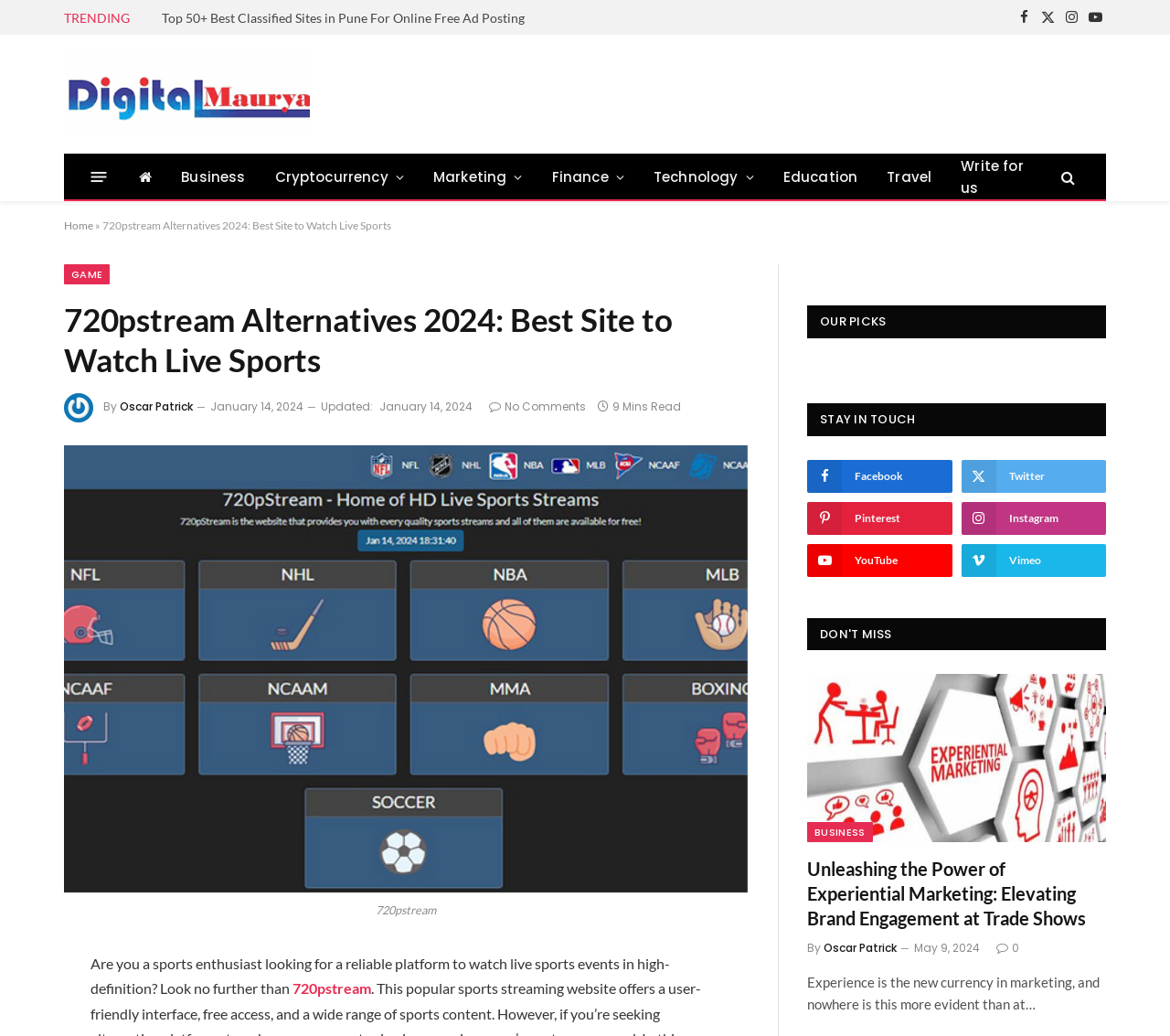What social media platforms are available for staying in touch?
Please give a detailed and thorough answer to the question, covering all relevant points.

I found the answer by examining the 'STAY IN TOUCH' section of the webpage, which contains links to various social media platforms. These platforms are Facebook, Twitter, Pinterest, Instagram, YouTube, and Vimeo.